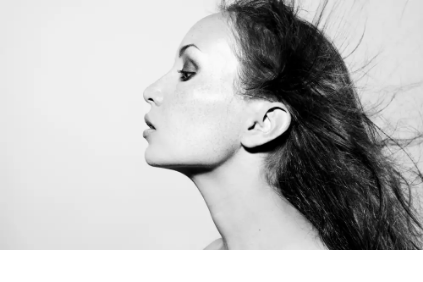Answer briefly with one word or phrase:
What is the direction of the woman's gaze?

Upward